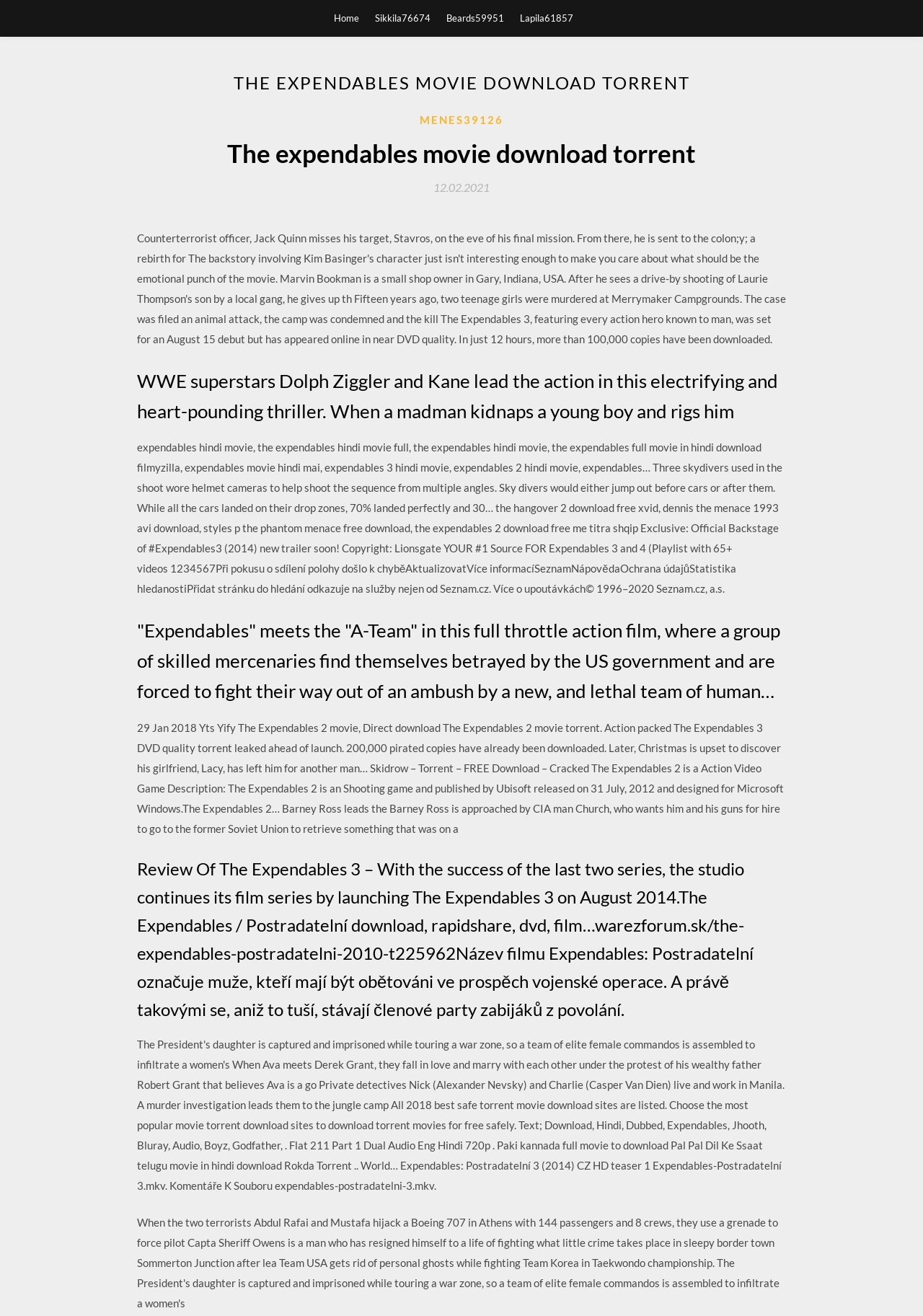Offer a detailed explanation of the webpage layout and contents.

The webpage appears to be a movie download torrent page, specifically for "The Expendables" movie. At the top, there are four links: "Home", "Sikkila76674", "Beards59951", and "Lapila61857", which are positioned horizontally across the page.

Below these links, there is a large header section that spans the width of the page, containing the title "THE EXPENDABLES MOVIE DOWNLOAD TORRENT" in bold font. Within this section, there are several subheadings and links. On the left side, there is a heading "The expendables movie download torrent" followed by a link "MENES39126". On the right side, there is a link "12.02.2021" with a timestamp icon.

Below the header section, there are several paragraphs of text that provide a summary of the movie's plot. The text is divided into three sections, each with a heading. The first section describes the movie's action-packed thriller plot, while the second section appears to be a review or summary of the movie. The third section discusses the movie's production, including the use of helmet cameras by skydivers to capture footage.

Following the plot summaries, there are several blocks of text that appear to be related to downloading the movie. These blocks contain links and text describing the movie's availability on various torrent sites, as well as reviews and summaries of the movie. There are also several headings that provide additional information about the movie, including its release date and cast.

Overall, the webpage is densely packed with text and links, with a focus on providing information about the movie and facilitating downloads.